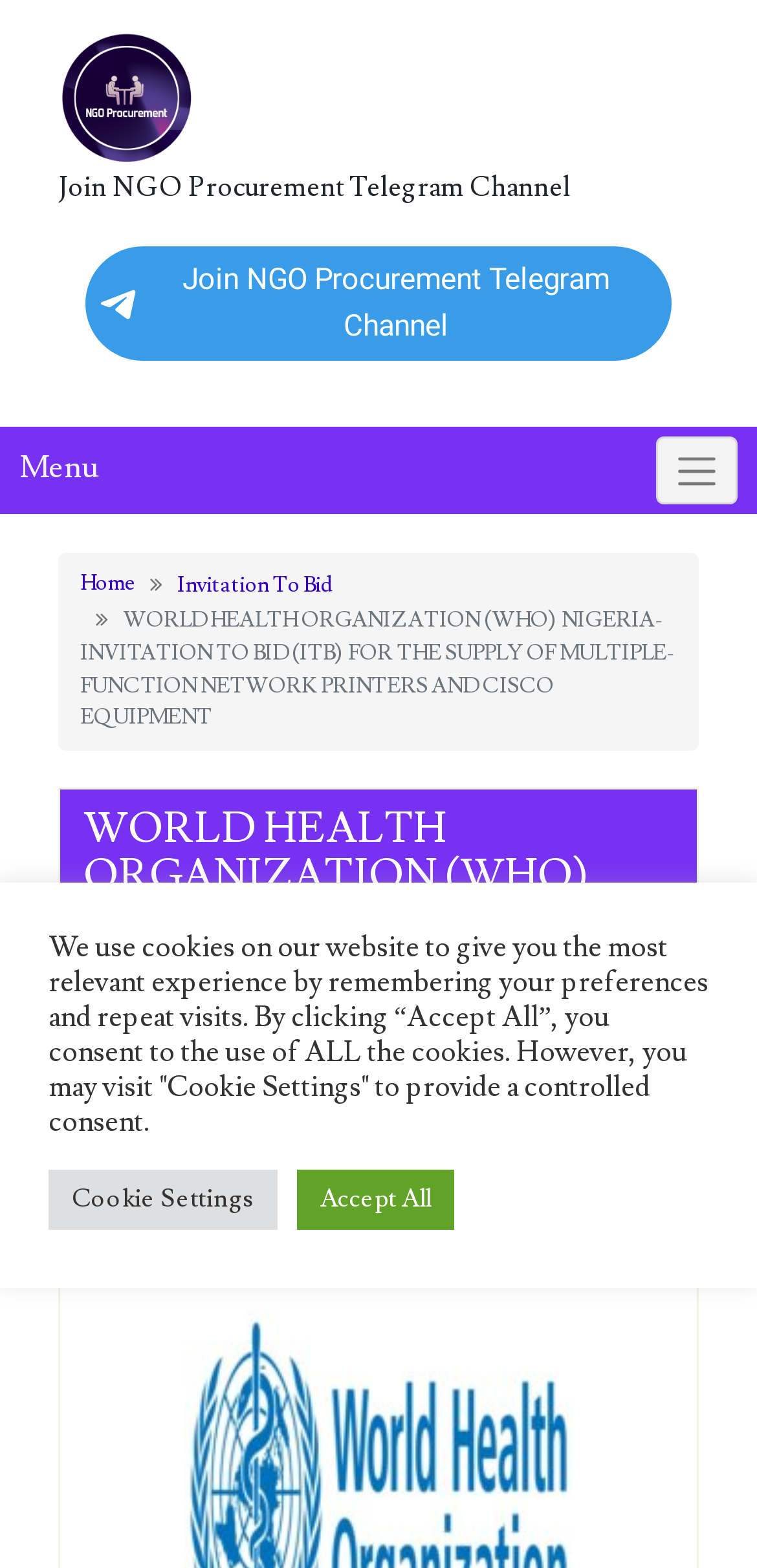Using the description: "Slot", identify the bounding box of the corresponding UI element in the screenshot.

None